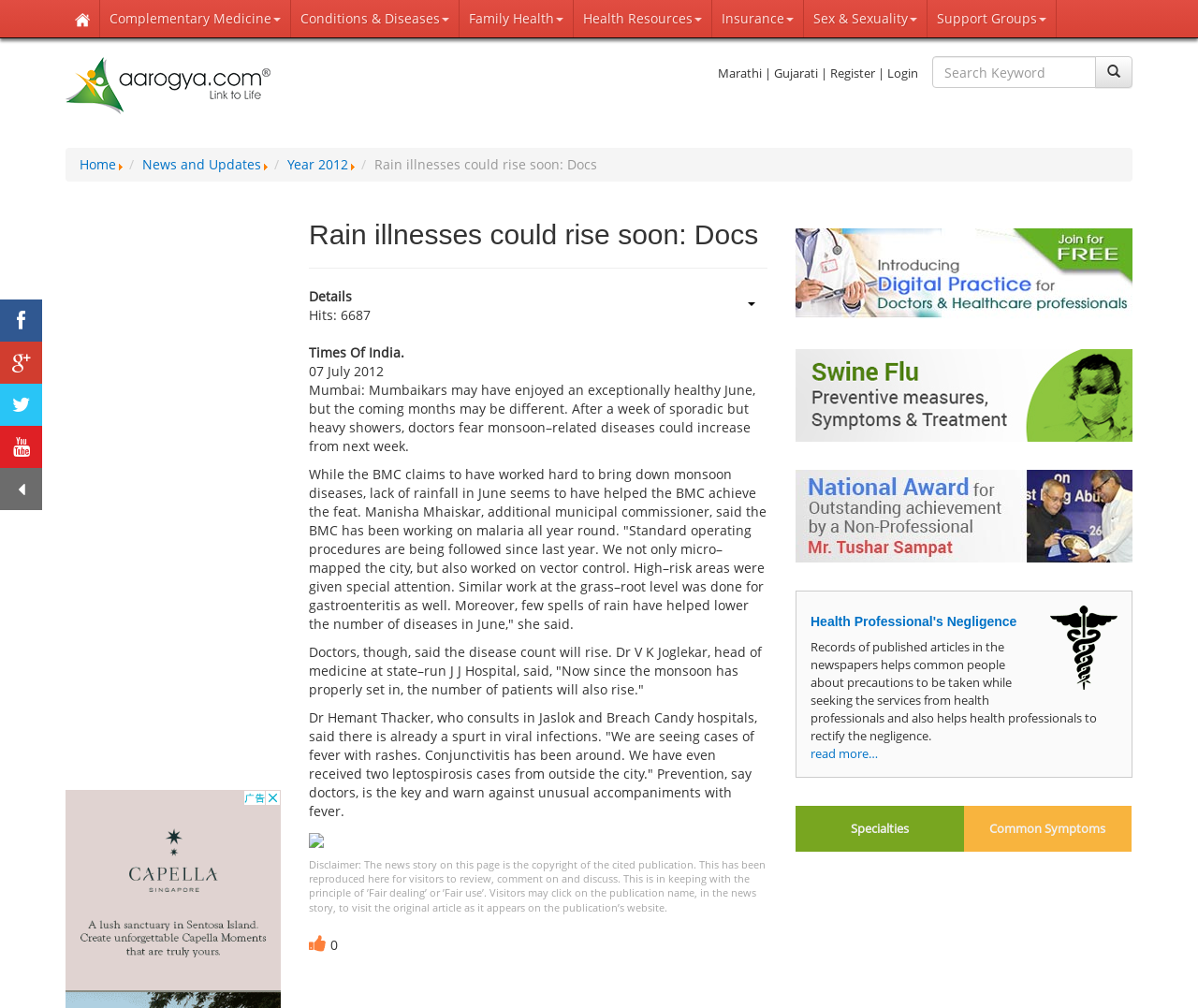Given the description "Family Health", provide the bounding box coordinates of the corresponding UI element.

[0.384, 0.0, 0.479, 0.037]